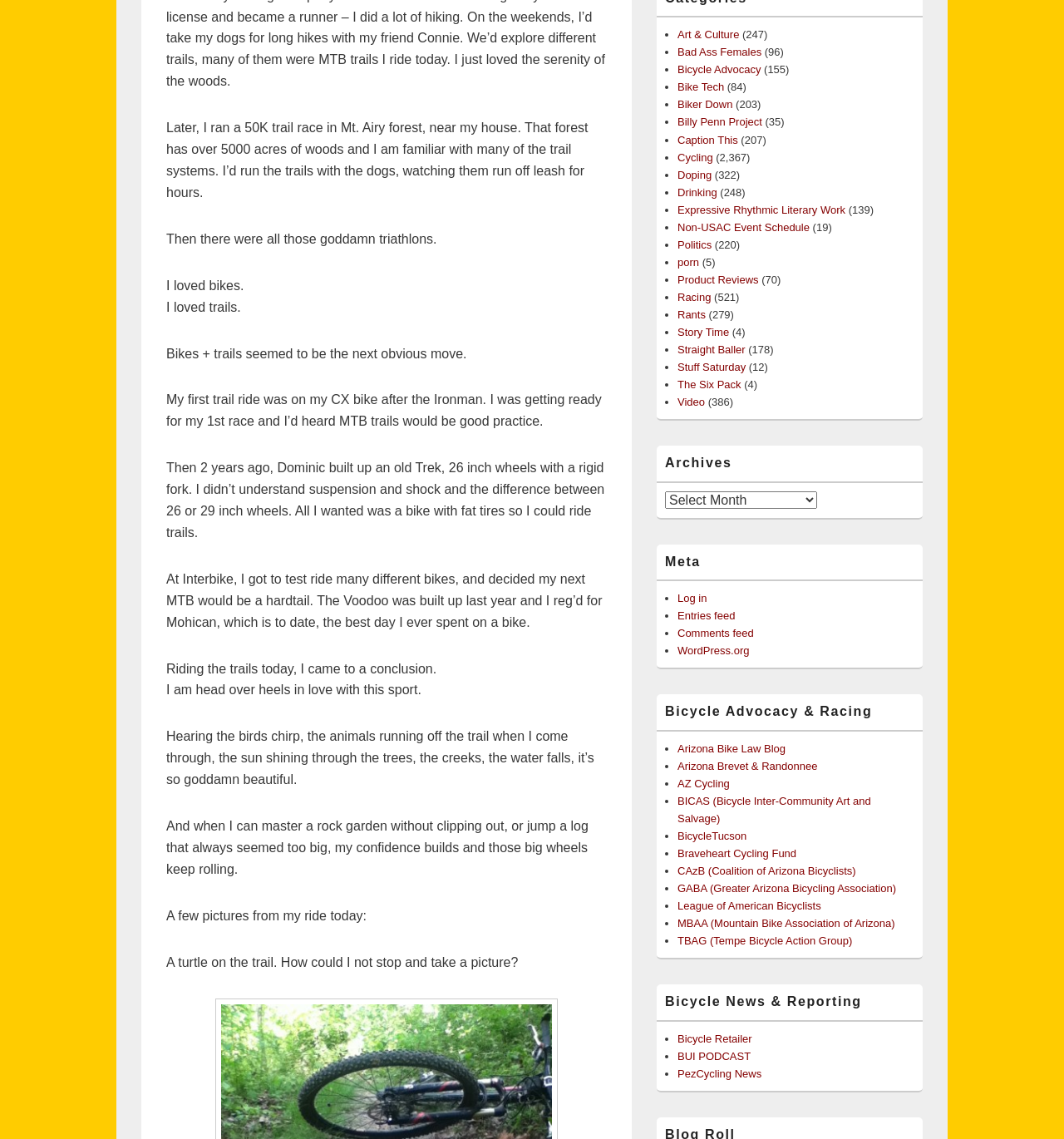Please determine the bounding box of the UI element that matches this description: Art & Culture. The coordinates should be given as (top-left x, top-left y, bottom-right x, bottom-right y), with all values between 0 and 1.

[0.637, 0.025, 0.695, 0.036]